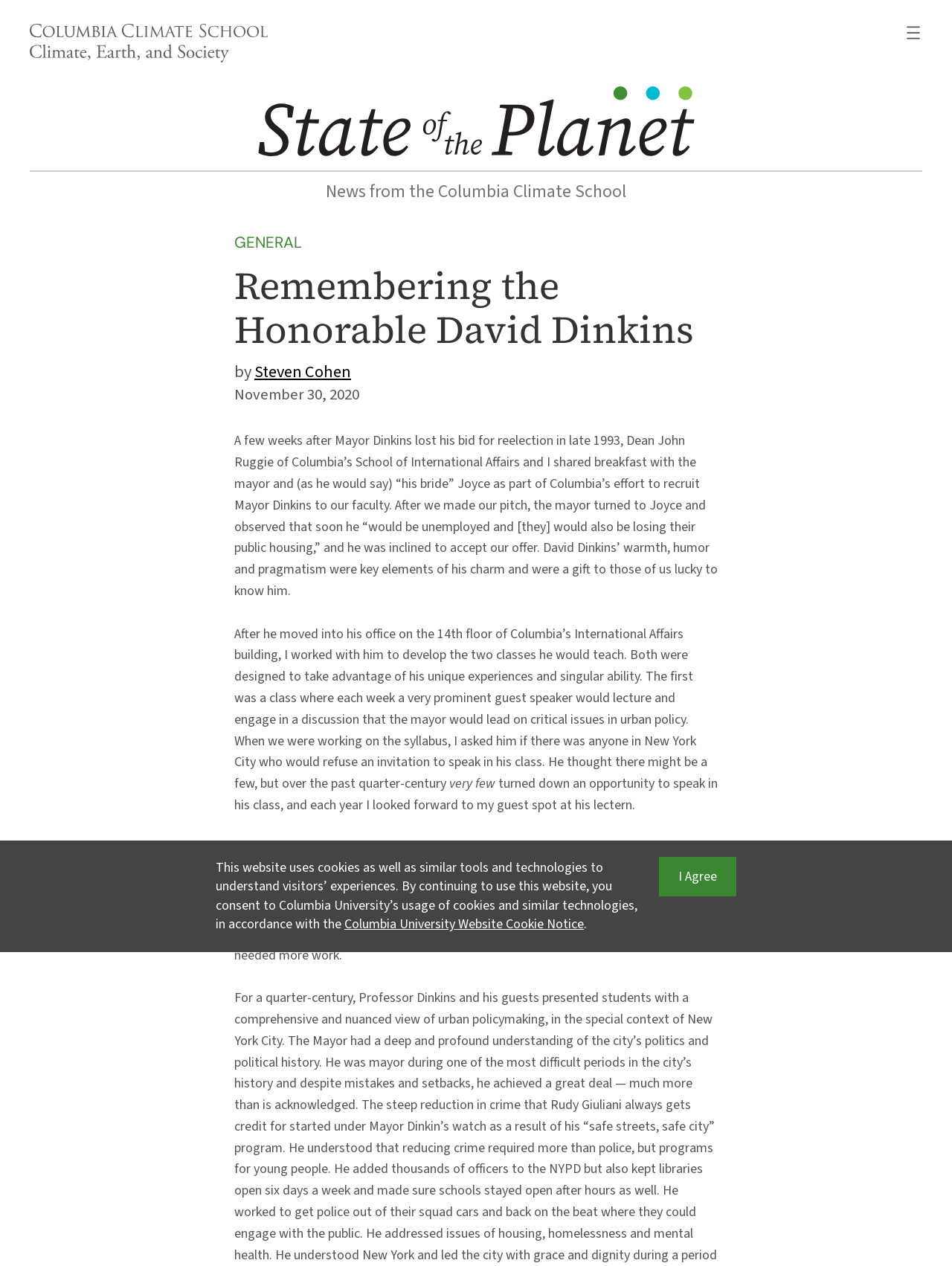What is the topic of the classes taught by David Dinkins?
Please answer the question as detailed as possible.

I found the answer by reading the StaticText element that mentions 'critical issues in urban policy' and 'simulate the role of analysts in a city agency presenting a key issue analysis to the mayor for his decision'. This suggests that the topic of the classes taught by David Dinkins is urban policy.